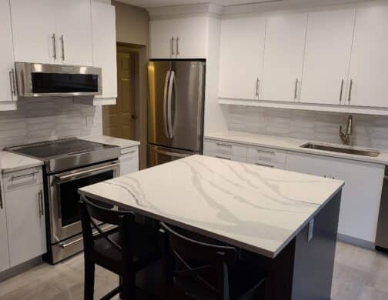Answer the question below in one word or phrase:
What material is the range and microwave made of?

Stainless steel